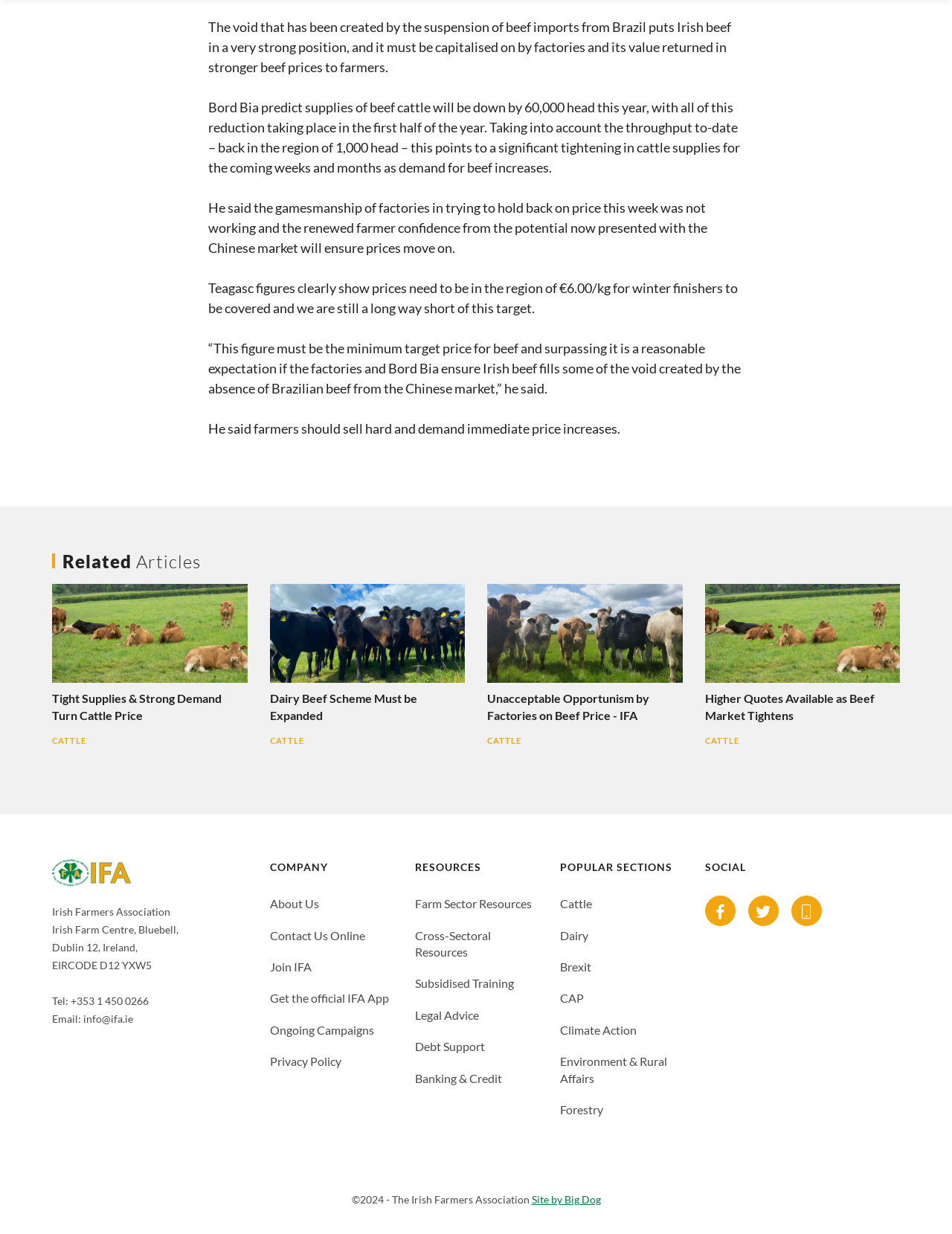Examine the image and give a thorough answer to the following question:
What is the minimum target price for beef?

According to the text, Teagasc figures show that prices need to be in the region of €6.00/kg for winter finishers to be covered, and this figure must be the minimum target price for beef.